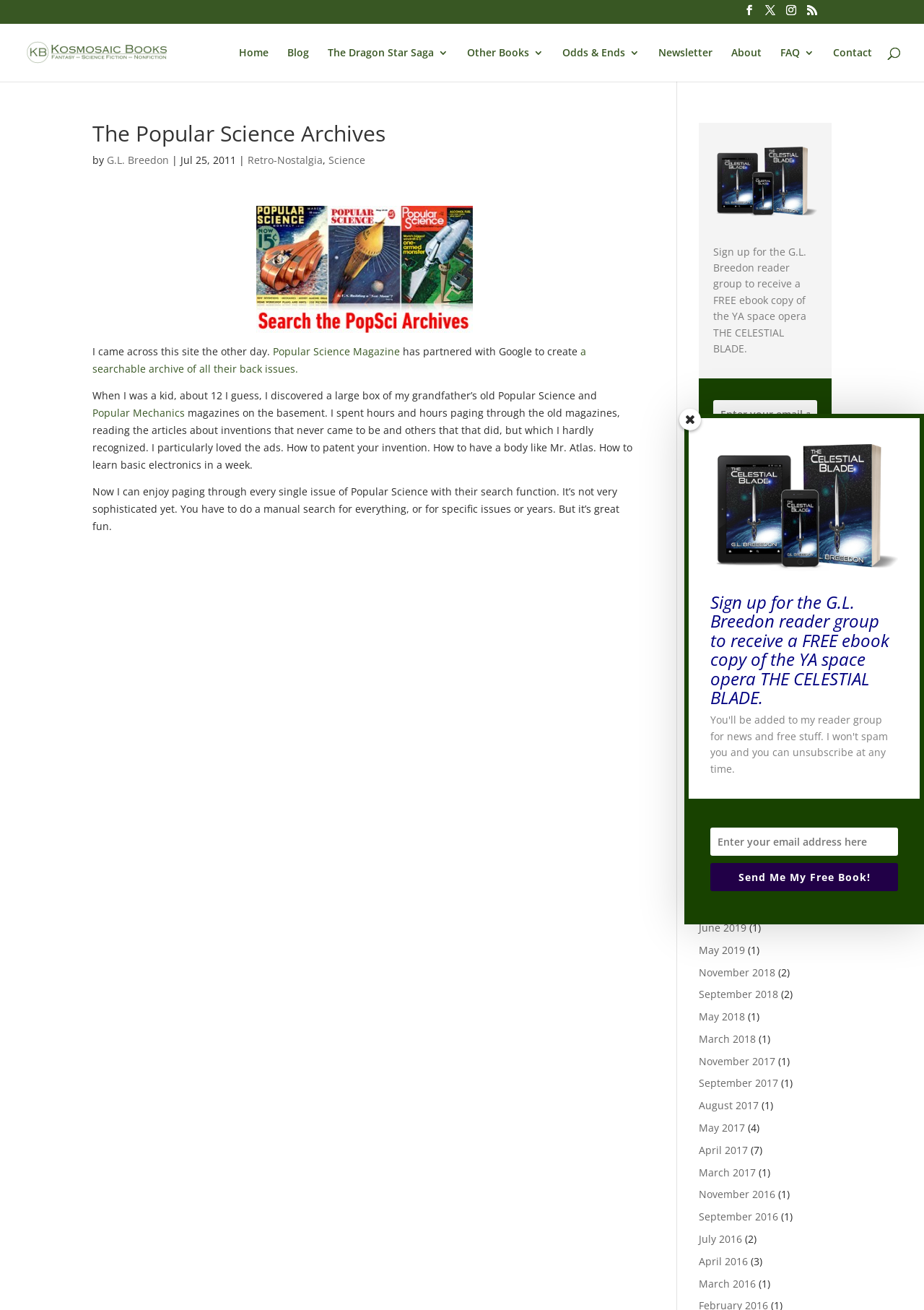Identify the text that serves as the heading for the webpage and generate it.

The Popular Science Archives